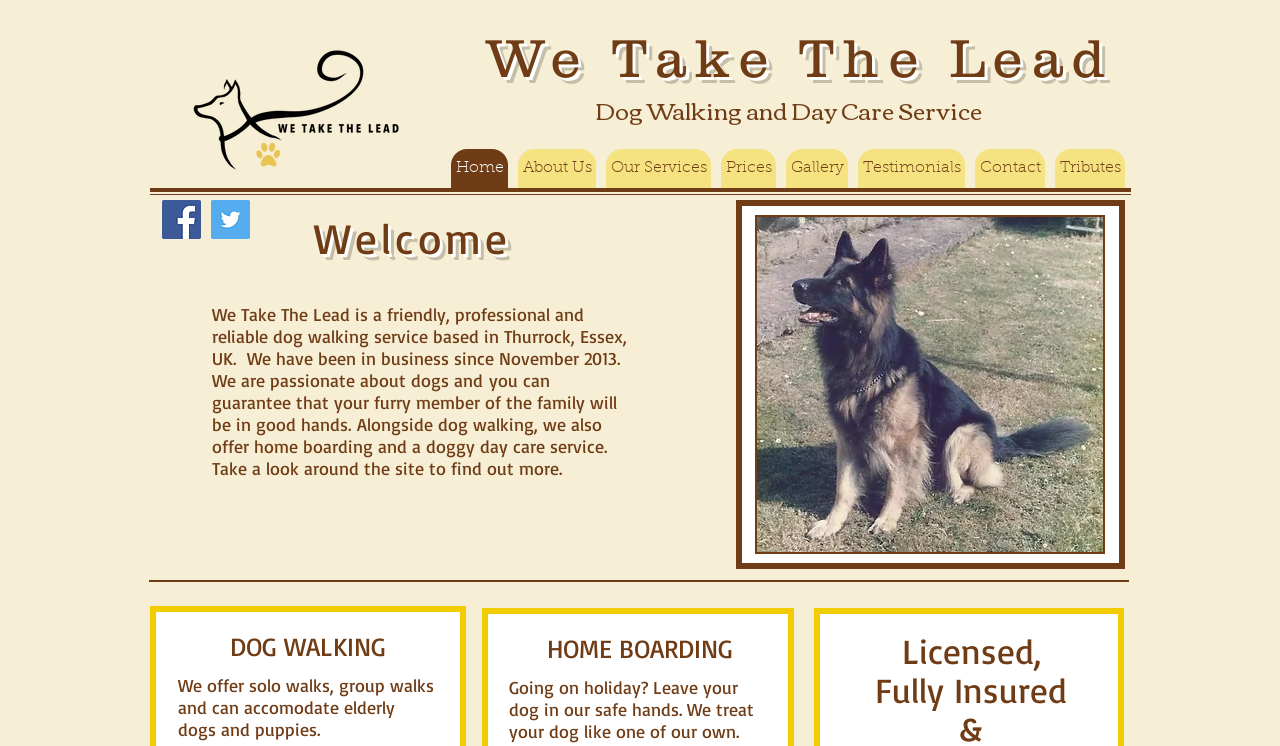Please specify the coordinates of the bounding box for the element that should be clicked to carry out this instruction: "Click on the 'Facebook Social Icon'". The coordinates must be four float numbers between 0 and 1, formatted as [left, top, right, bottom].

[0.127, 0.268, 0.157, 0.32]